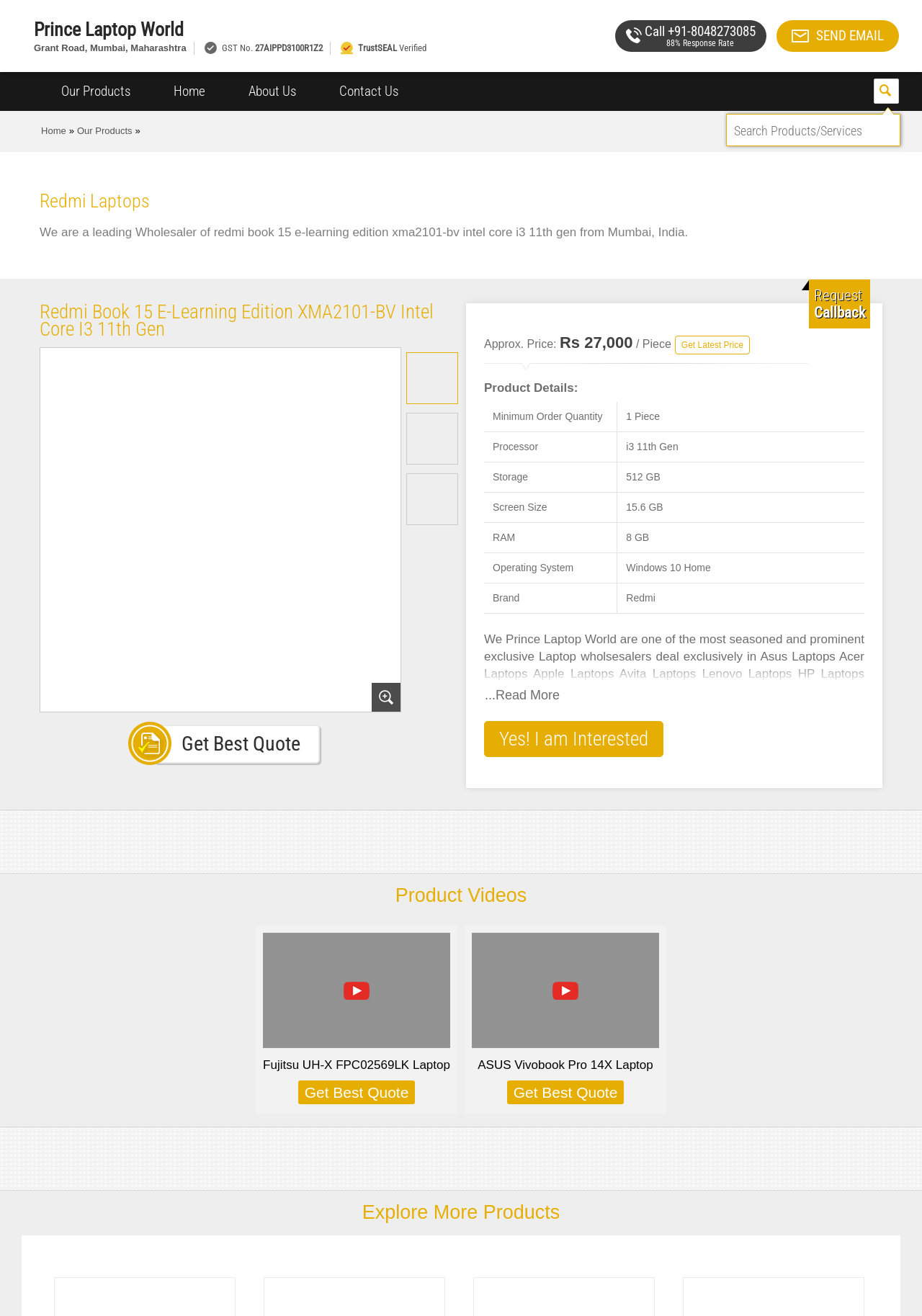Identify and provide the bounding box coordinates of the UI element described: "Cookie settings". The coordinates should be formatted as [left, top, right, bottom], with each number being a float between 0 and 1.

None